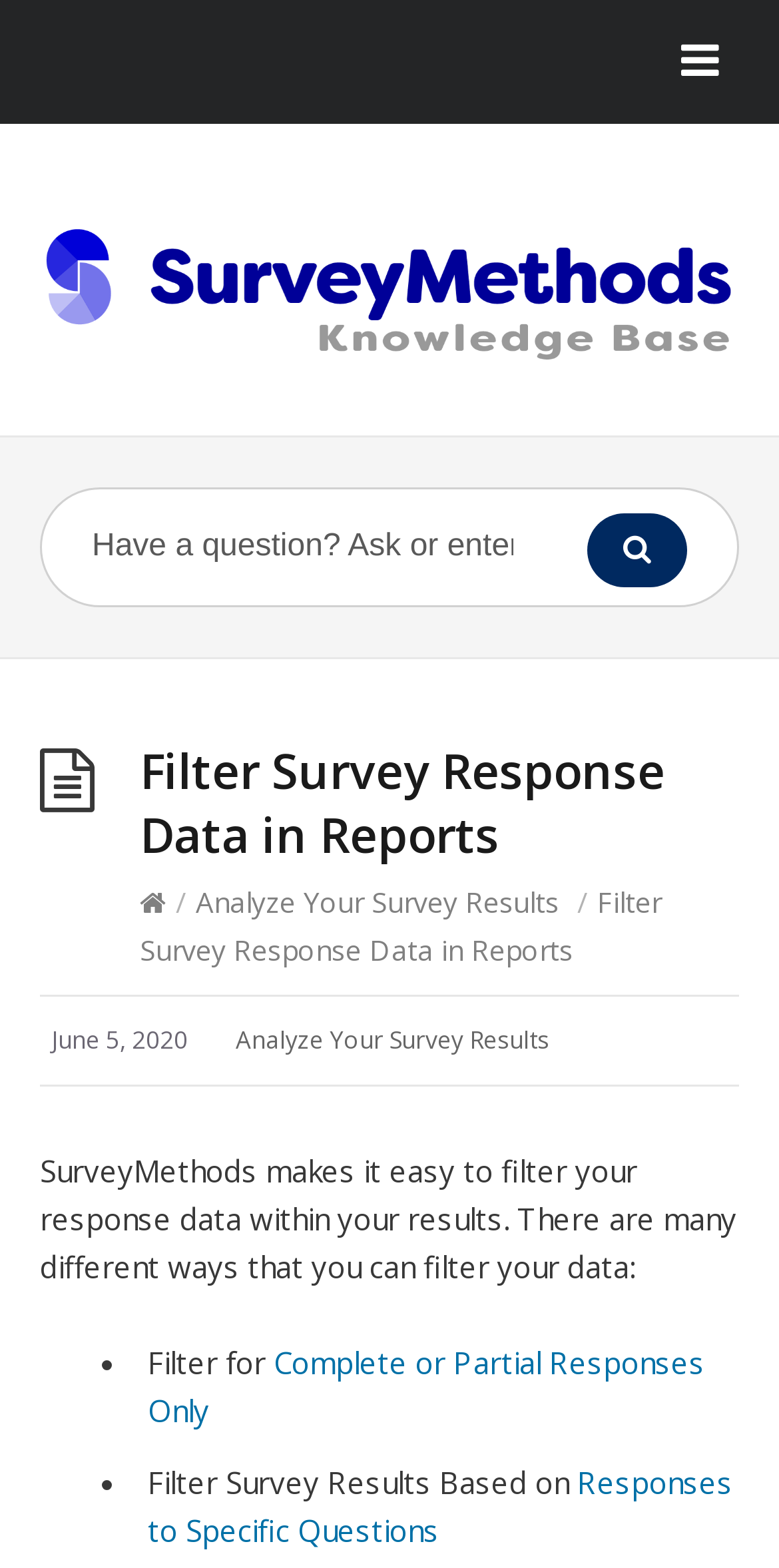Provide a one-word or short-phrase answer to the question:
How do you navigate to the 'Analyze Your Survey Results' page?

Click the link